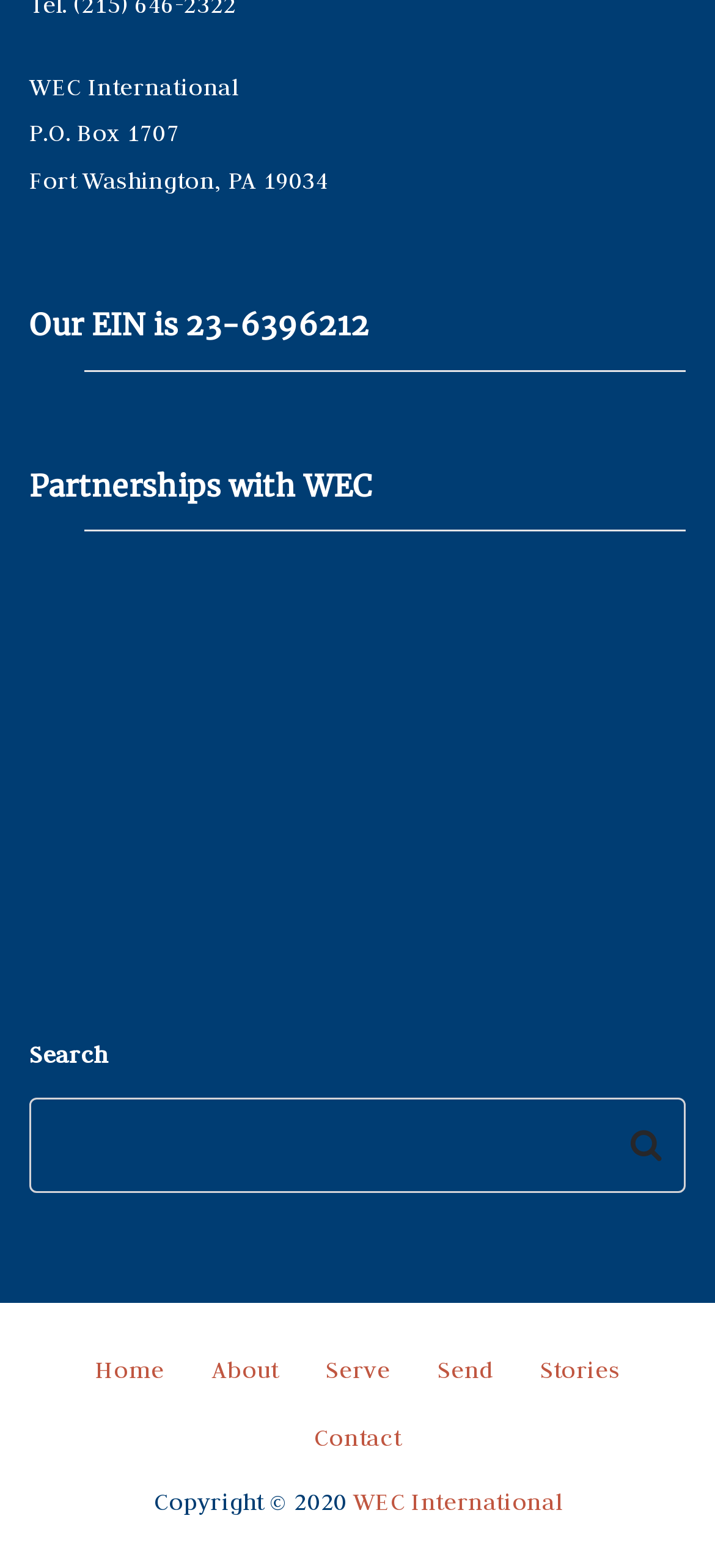What is the organization's EIN?
Refer to the image and respond with a one-word or short-phrase answer.

23-6396212